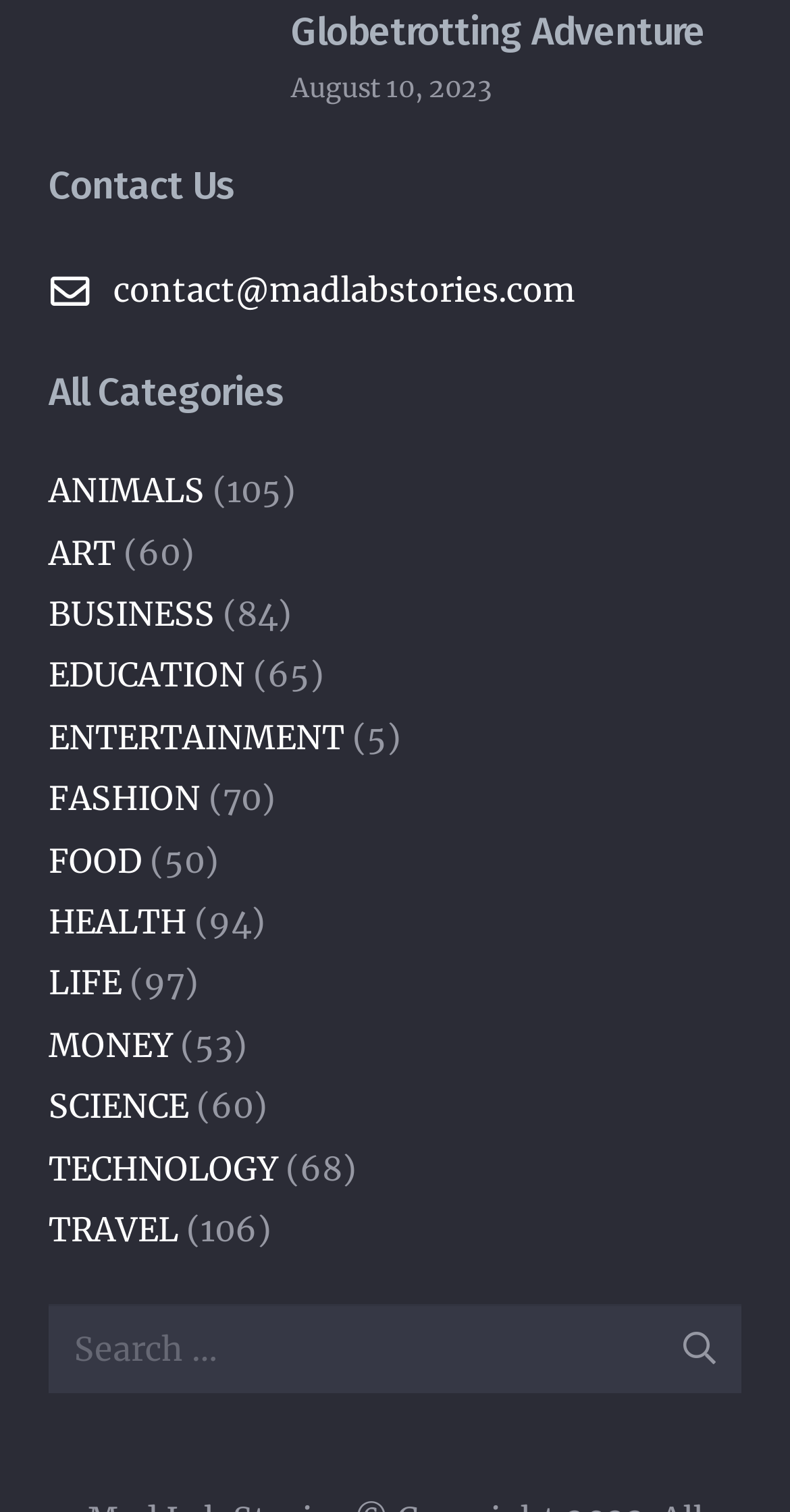Given the element description "TRAVEL" in the screenshot, predict the bounding box coordinates of that UI element.

[0.062, 0.799, 0.226, 0.826]